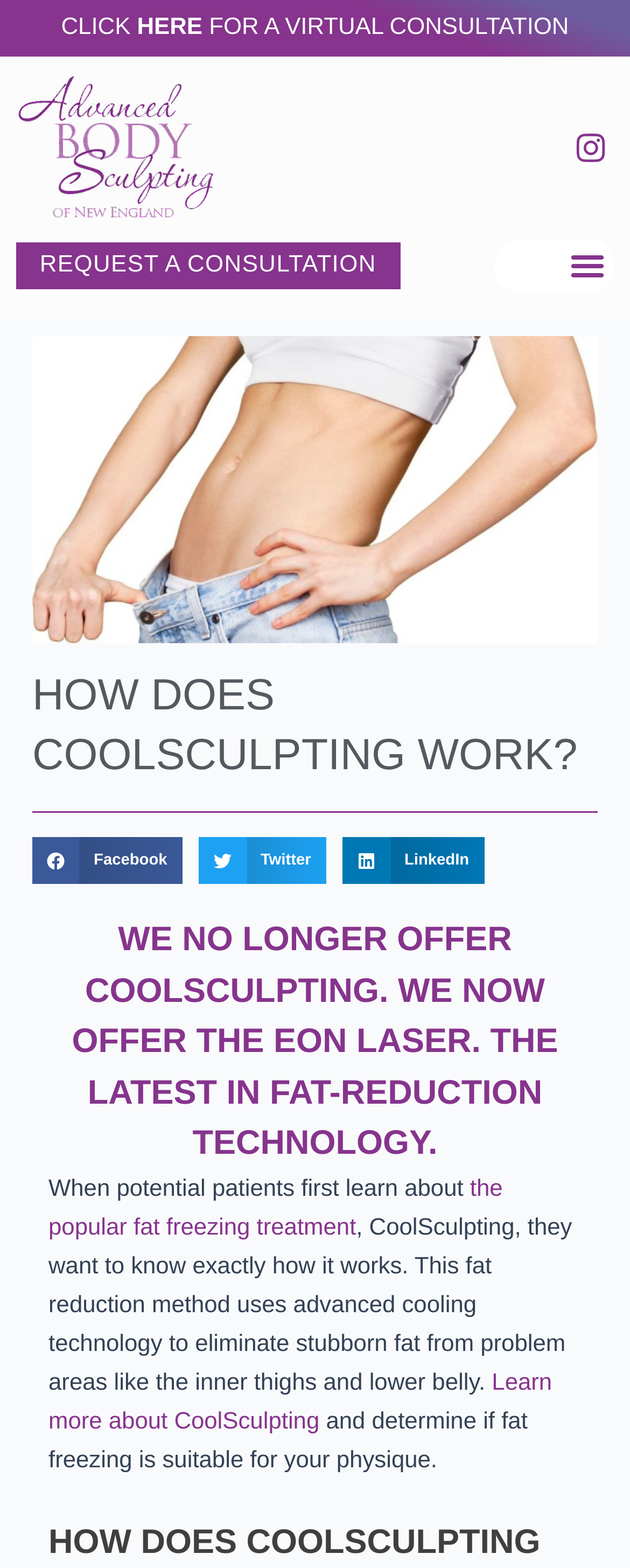Determine the bounding box coordinates in the format (top-left x, top-left y, bottom-right x, bottom-right y). Ensure all values are floating point numbers between 0 and 1. Identify the bounding box of the UI element described by: REQUEST A CONSULTATION

[0.026, 0.154, 0.635, 0.184]